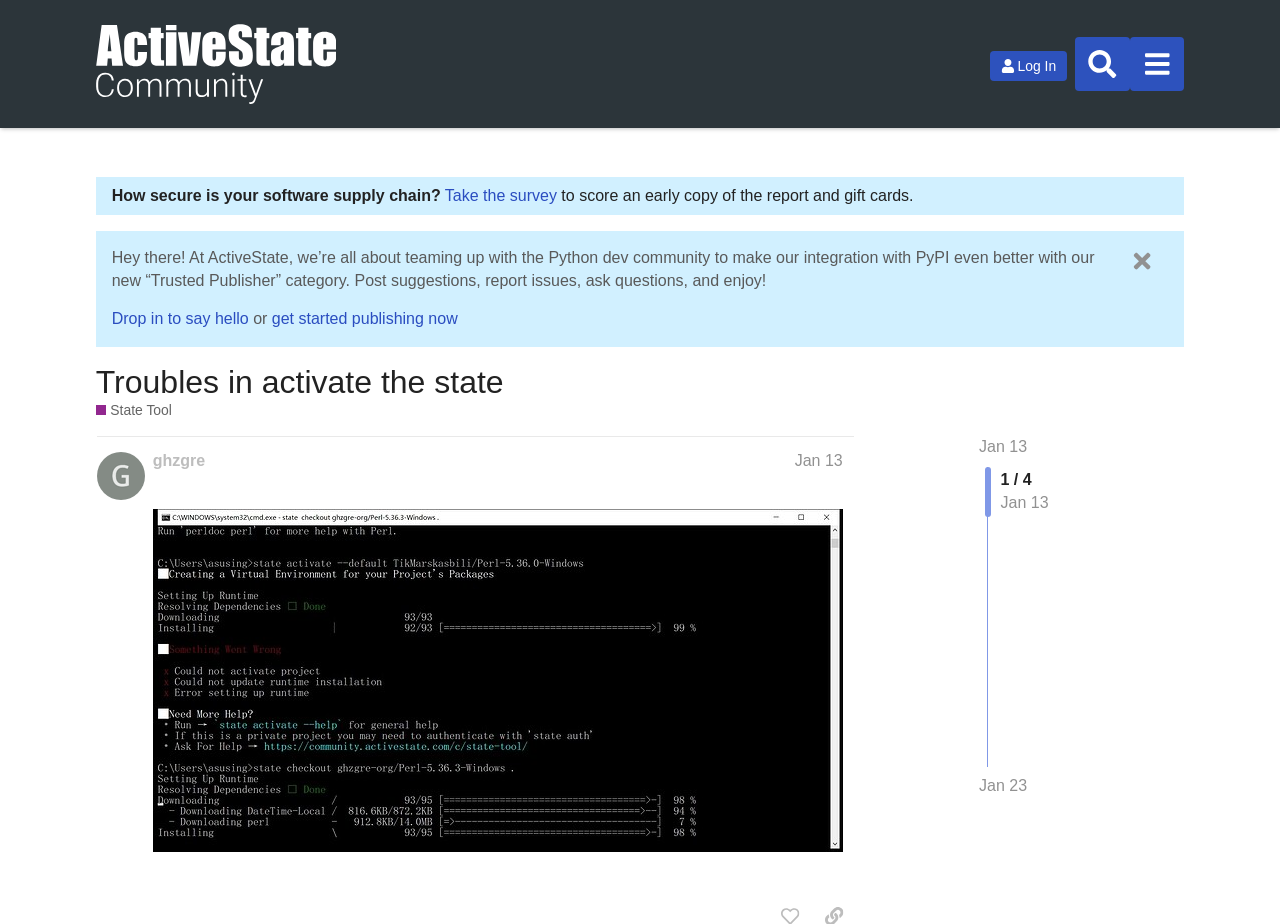What is the purpose of the State Tool category?
Please give a well-detailed answer to the question.

The purpose of the State Tool category can be found in the description of the category, which says 'The State Tool category is for issues/questions/thoughts/suggestions or anything else that occurs to users of the State Tool (prospective or otherwise).'.